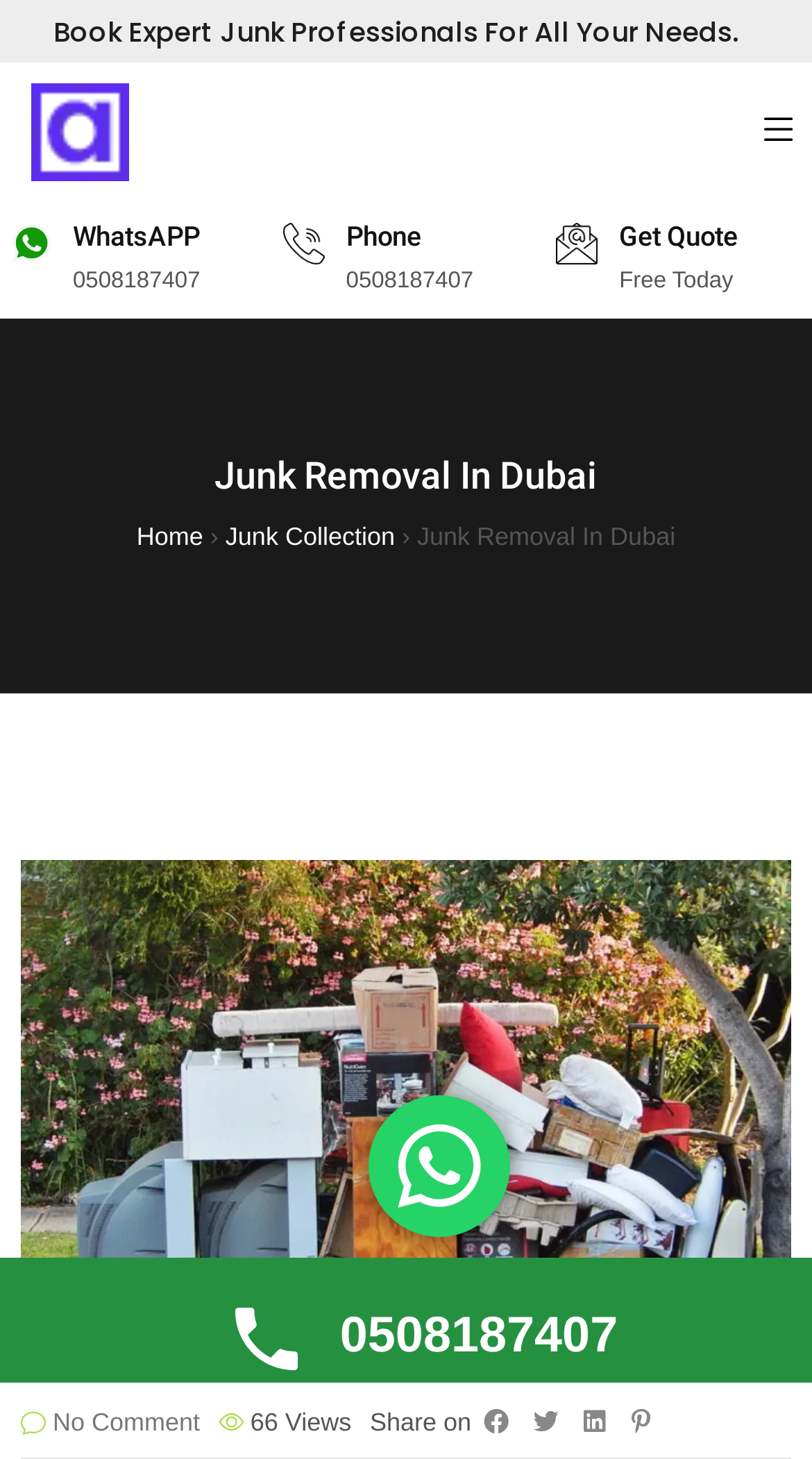Determine the bounding box coordinates of the clickable element to complete this instruction: "Call the phone number". Provide the coordinates in the format of four float numbers between 0 and 1, [left, top, right, bottom].

[0.426, 0.184, 0.583, 0.201]